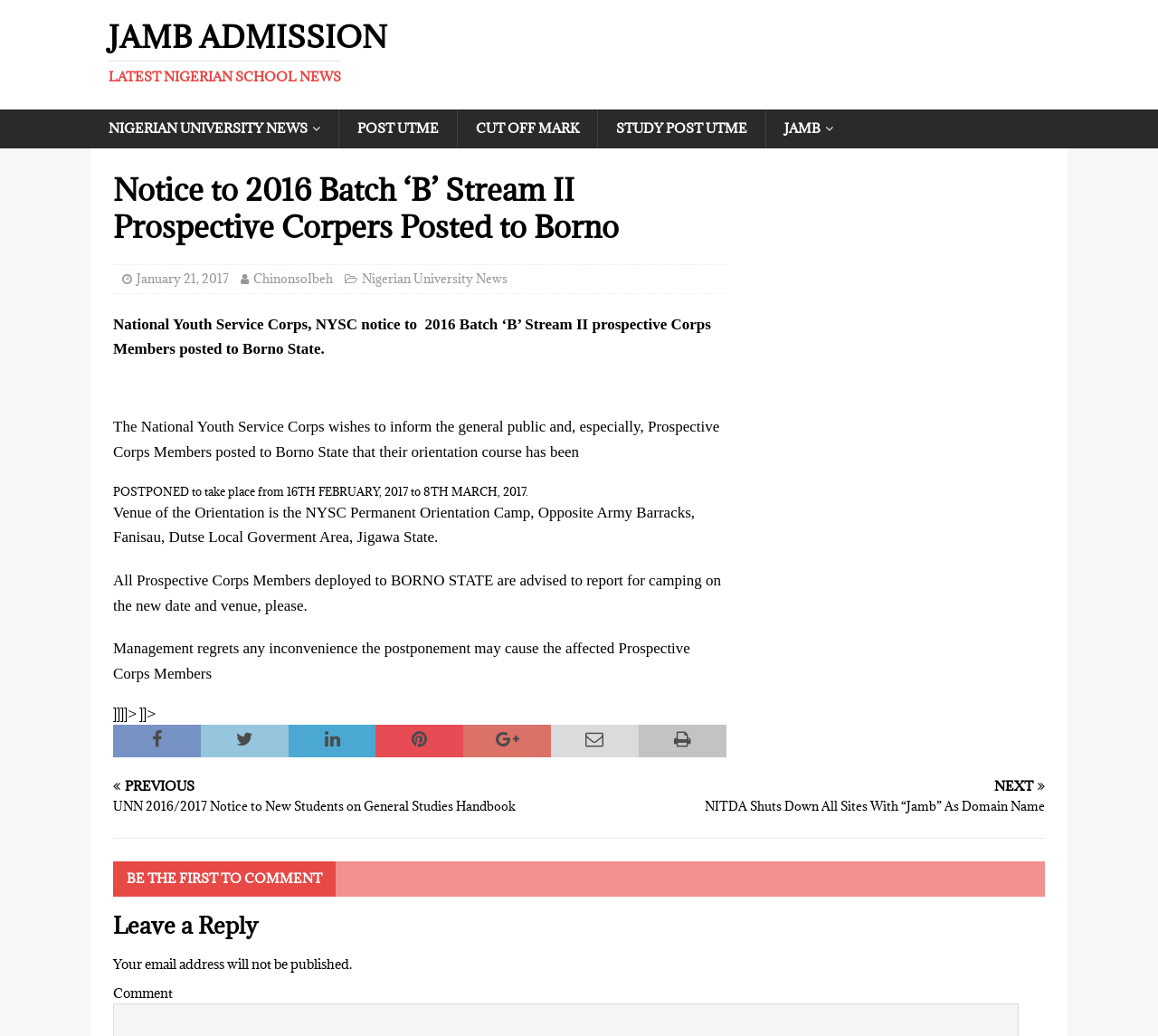Determine the bounding box coordinates for the region that must be clicked to execute the following instruction: "Read the notice to 2016 Batch ‘B’ Stream II Prospective Corpers Posted to Borno".

[0.098, 0.165, 0.627, 0.284]